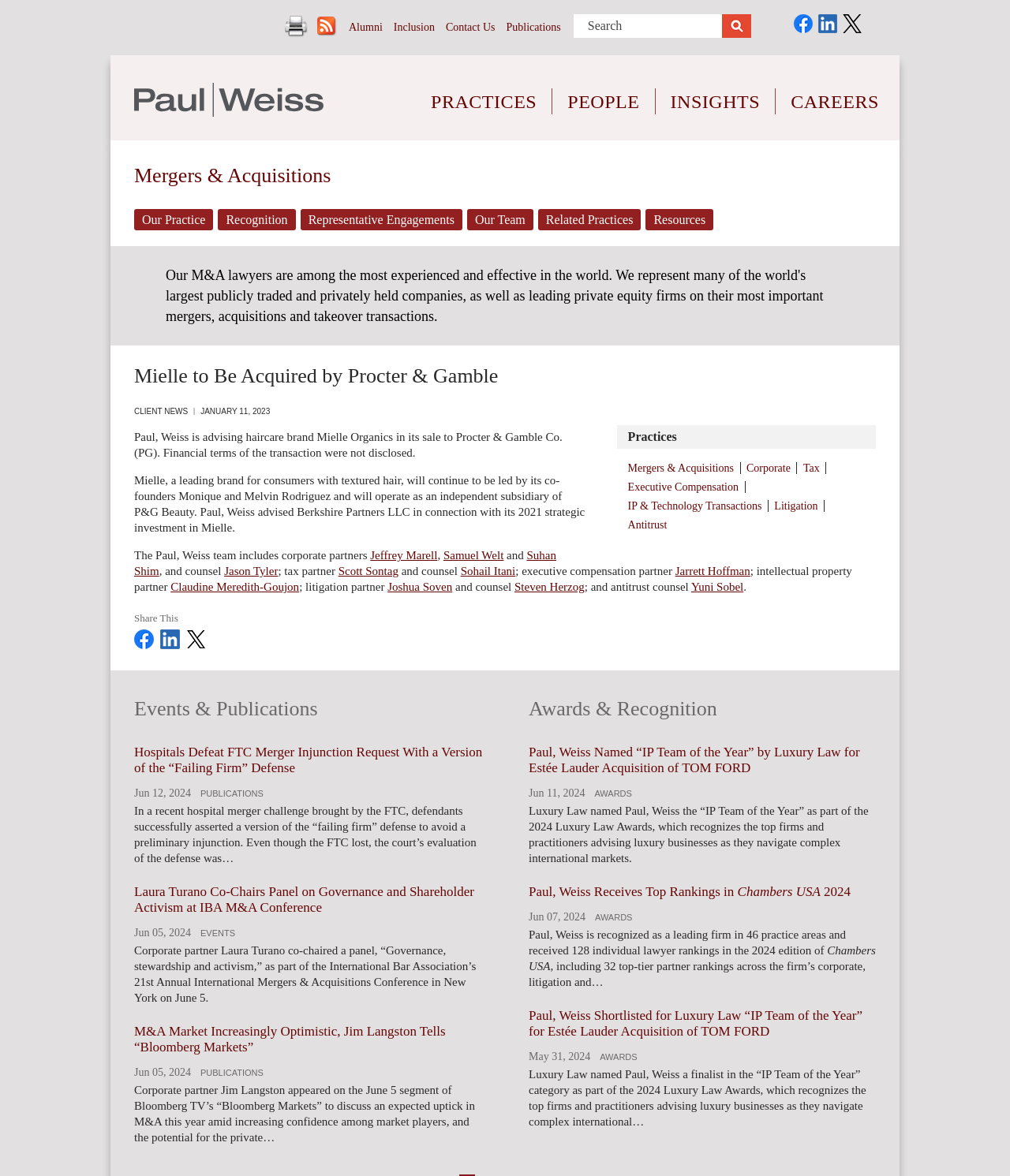What is the name of the publication mentioned in the webpage?
Deliver a detailed and extensive answer to the question.

Based on the webpage content, specifically the section 'Events & Publications', we can identify the publication mentioned as 'Hospitals Defeat FTC Merger Injunction Request With a Version of the “Failing Firm” Defense'.